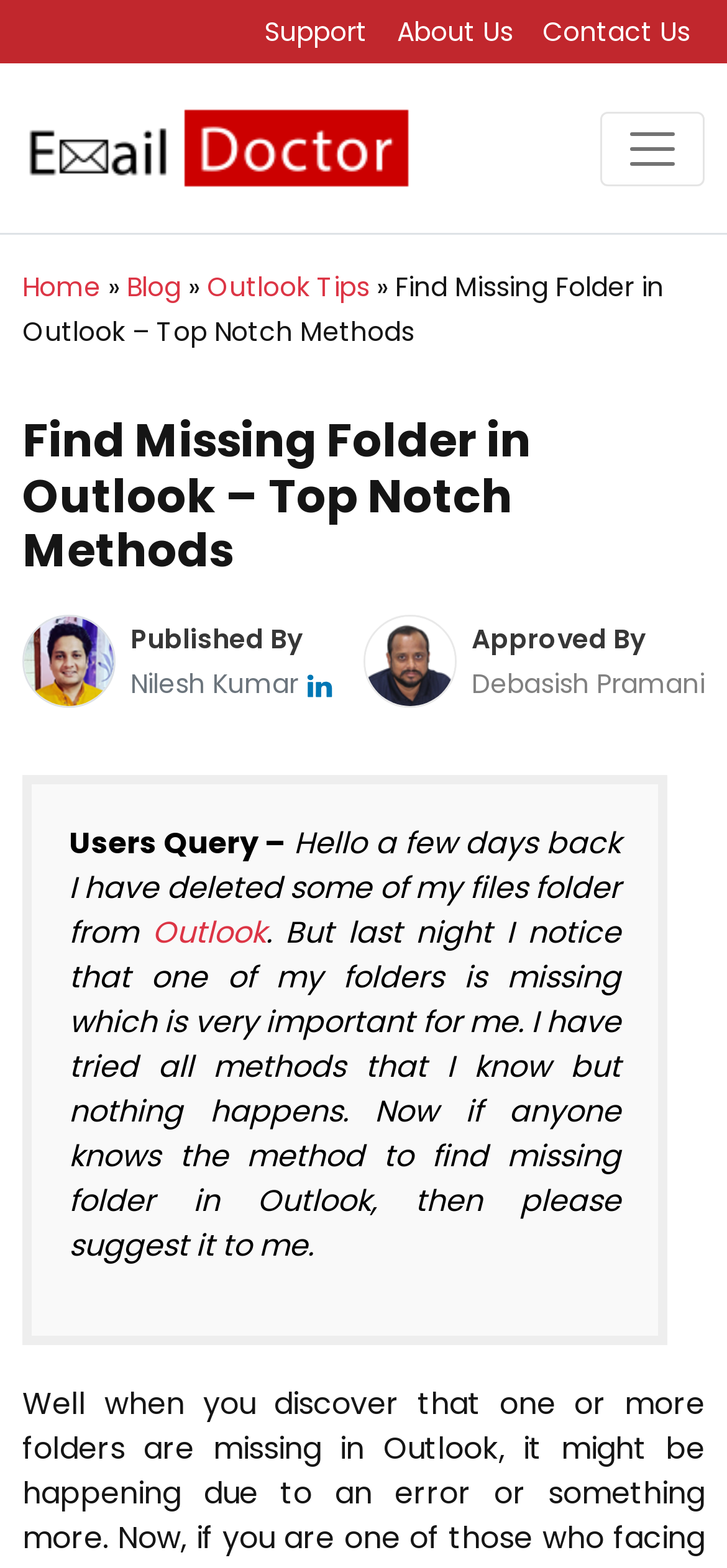Determine the bounding box coordinates for the clickable element to execute this instruction: "Click on the 'Outlook Tips' link". Provide the coordinates as four float numbers between 0 and 1, i.e., [left, top, right, bottom].

[0.285, 0.171, 0.508, 0.195]